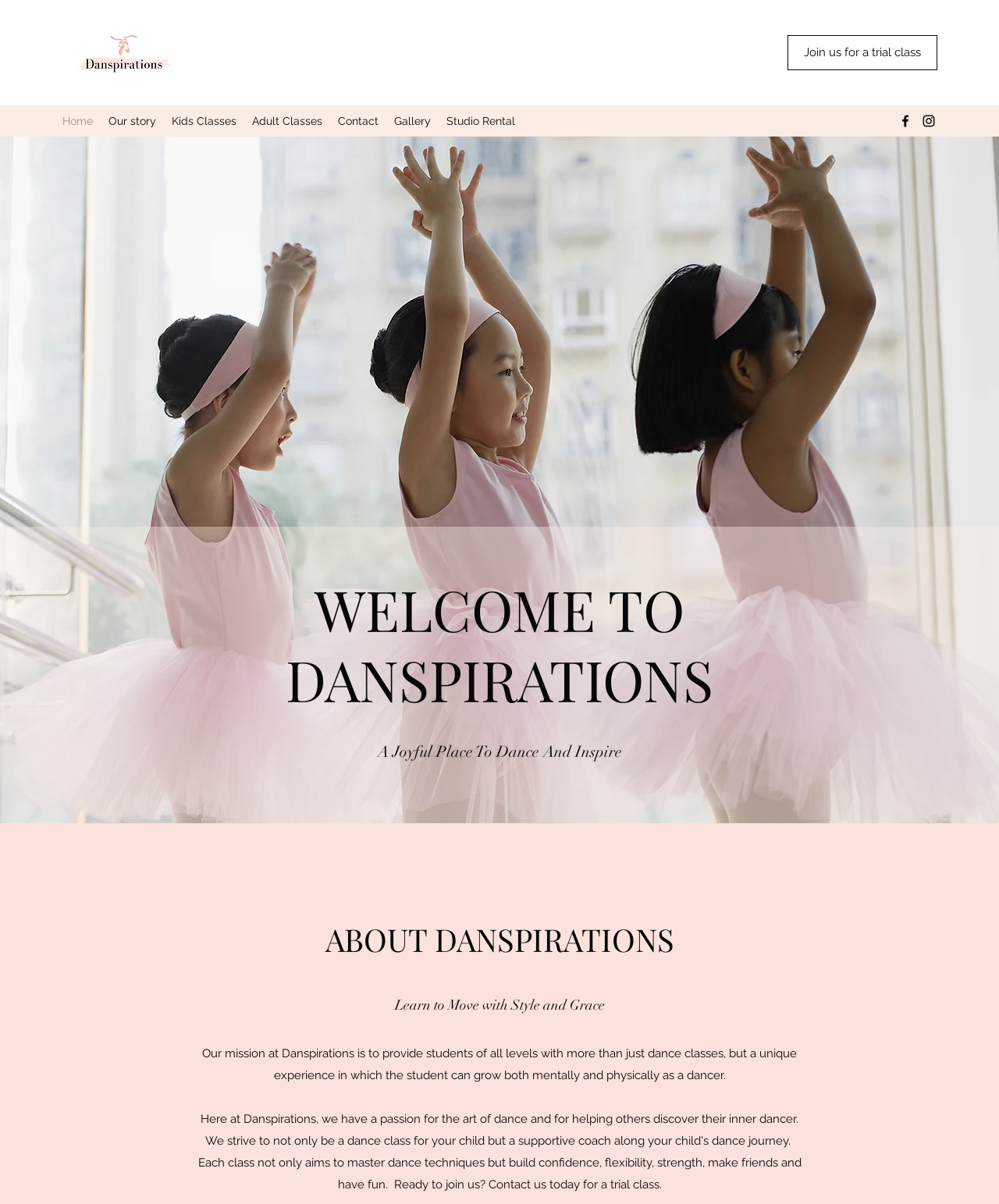How many social media links are available?
Please look at the screenshot and answer in one word or a short phrase.

2